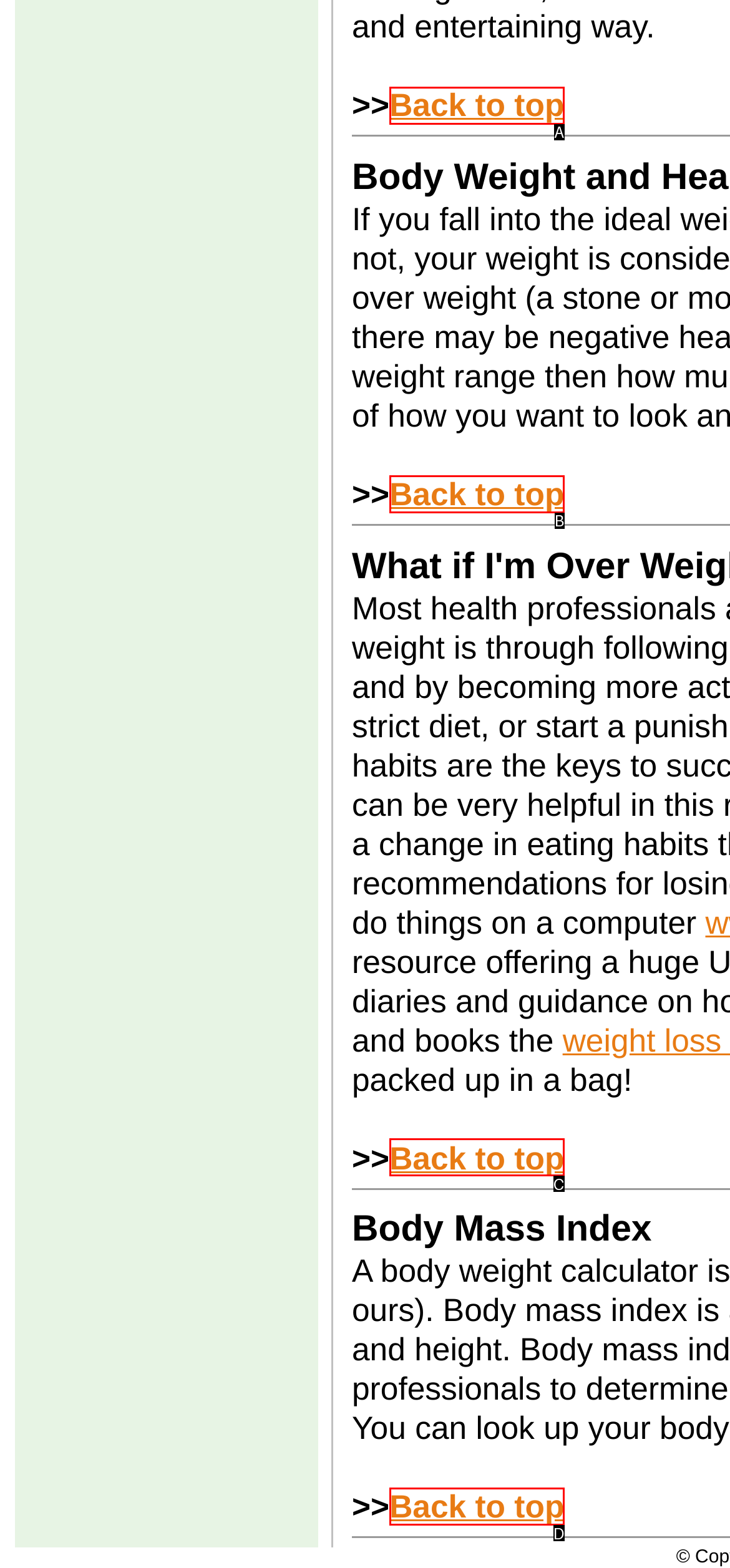Pinpoint the HTML element that fits the description: 10
Answer by providing the letter of the correct option.

None